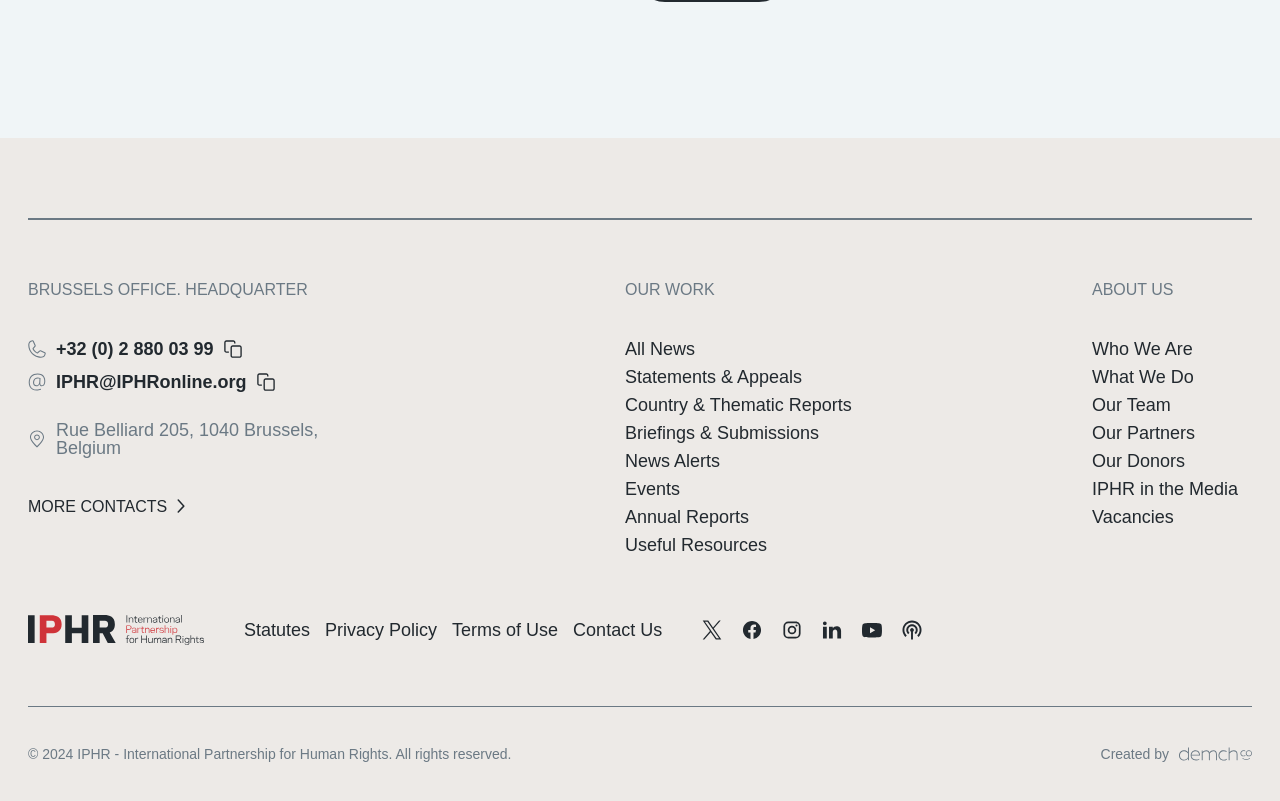Determine the bounding box coordinates of the region that needs to be clicked to achieve the task: "View more contacts".

[0.022, 0.62, 0.303, 0.645]